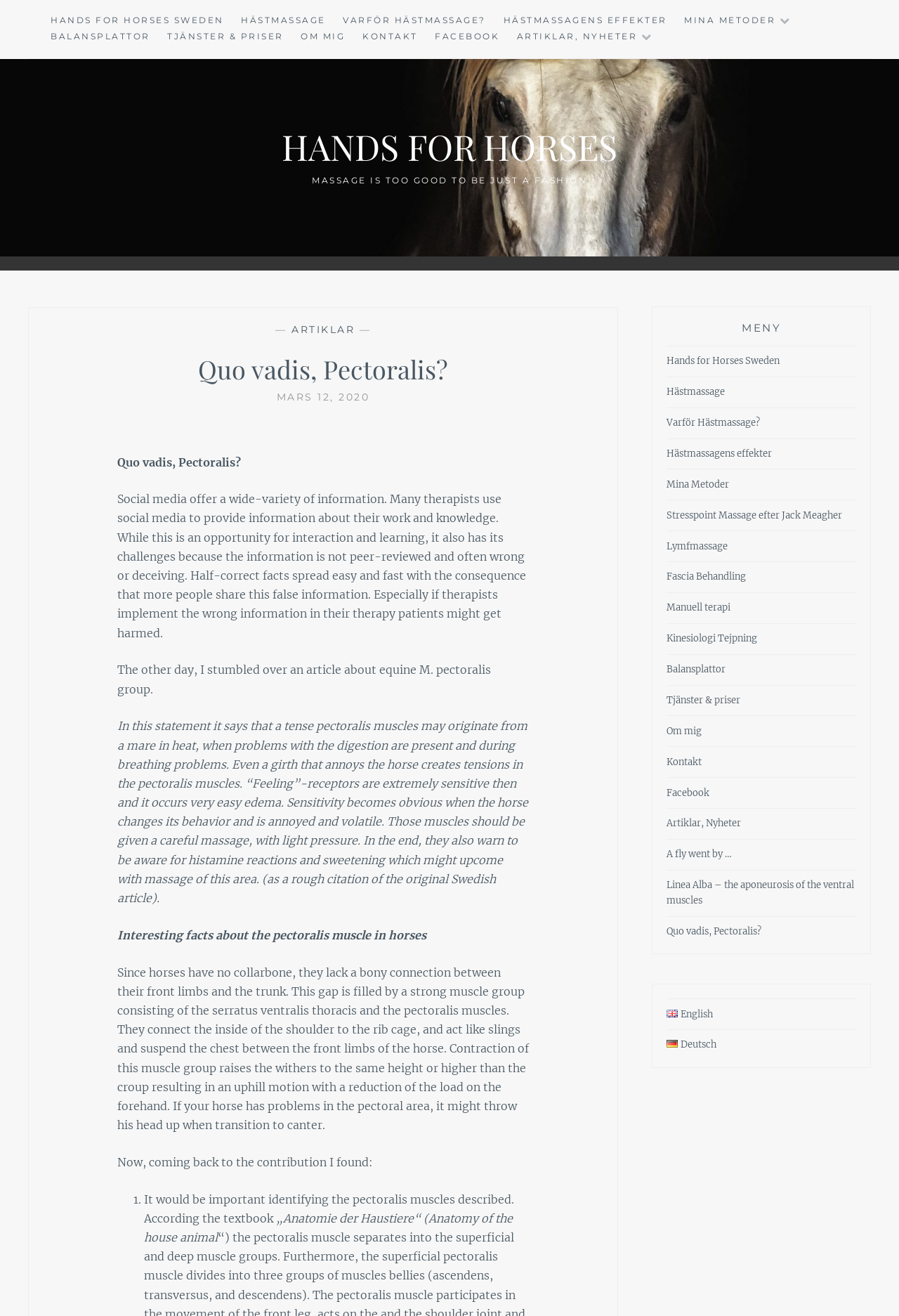Please specify the bounding box coordinates for the clickable region that will help you carry out the instruction: "Click on the link to Hands for Horses Sweden".

[0.056, 0.01, 0.249, 0.022]